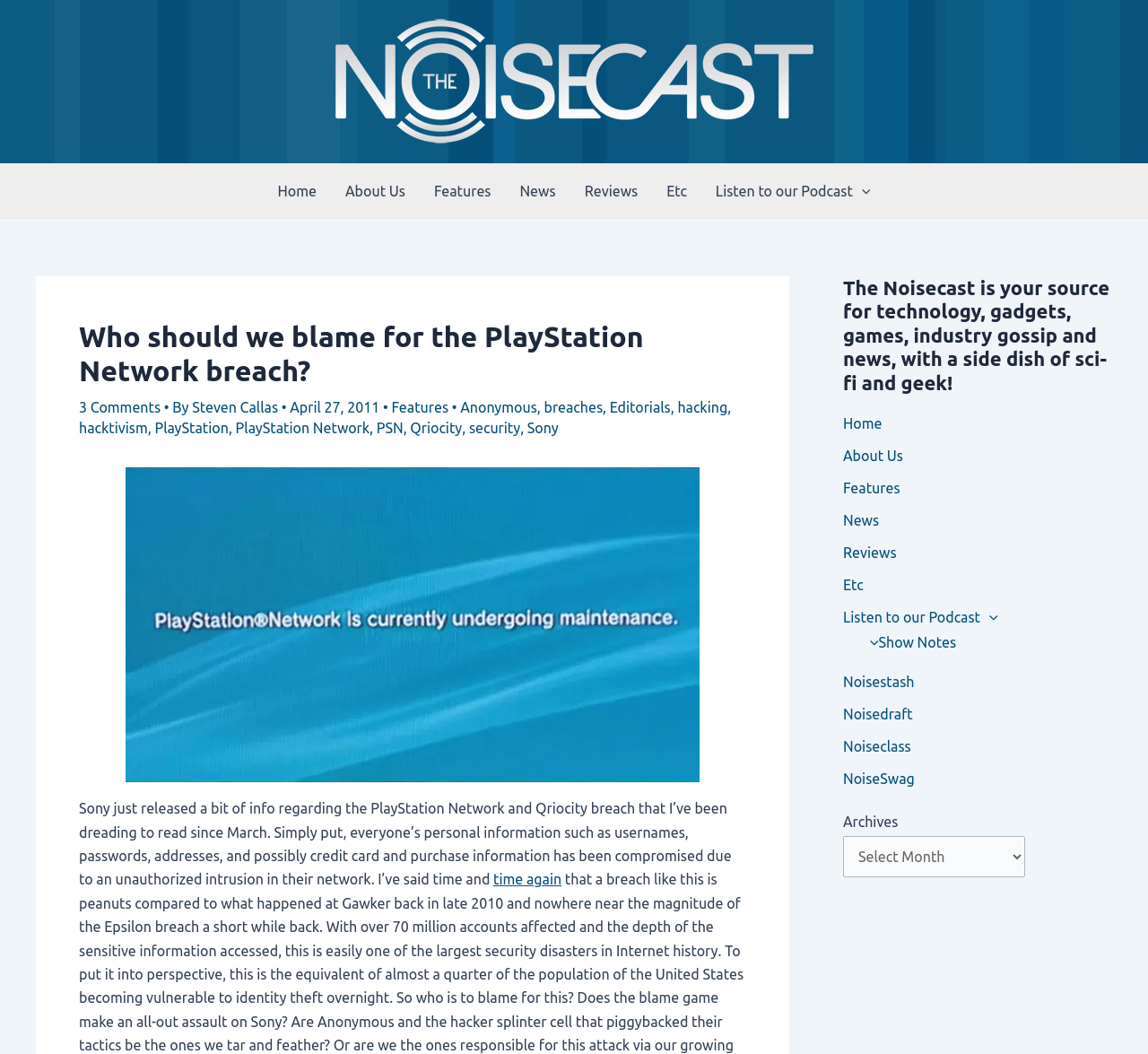Determine the bounding box coordinates of the region to click in order to accomplish the following instruction: "Click on the 'Features' link". Provide the coordinates as four float numbers between 0 and 1, specifically [left, top, right, bottom].

[0.366, 0.156, 0.44, 0.207]